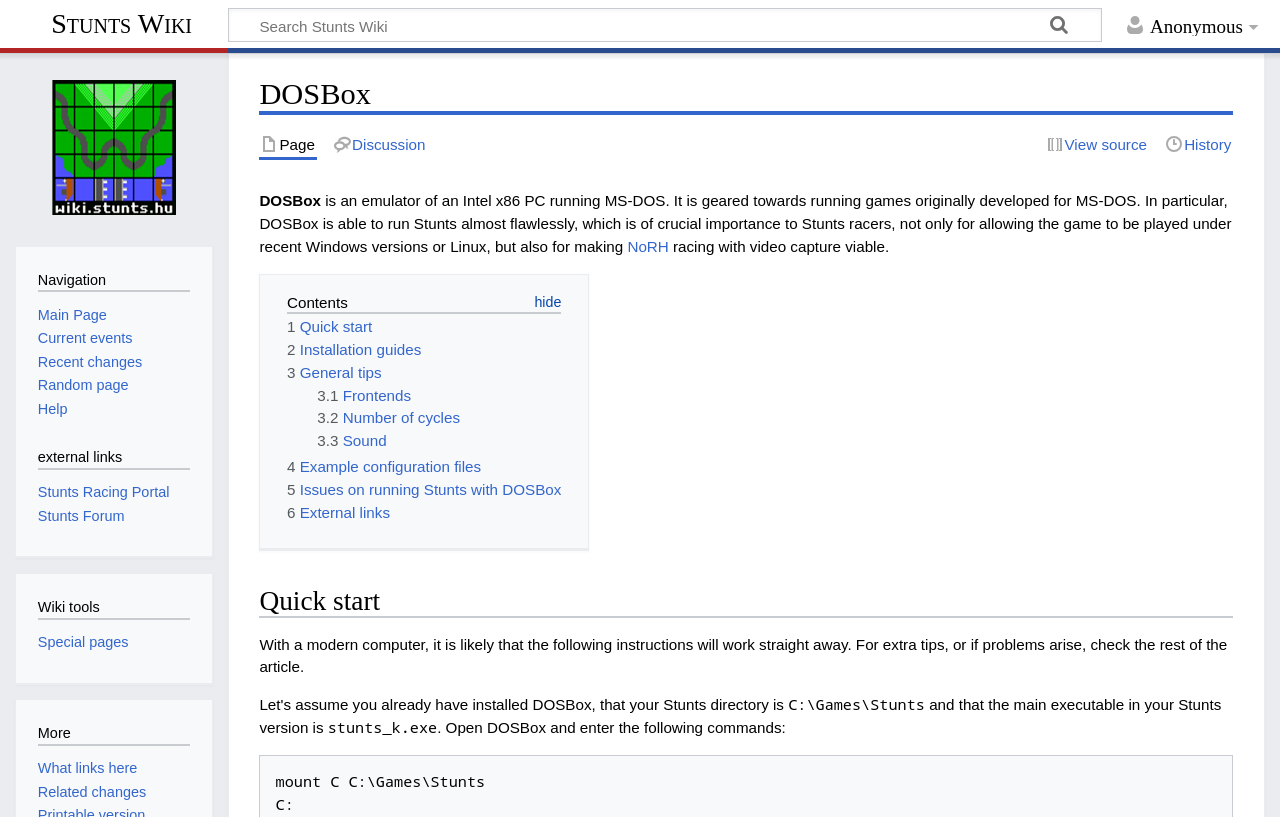Identify the bounding box coordinates for the element you need to click to achieve the following task: "Go to the main page". The coordinates must be four float values ranging from 0 to 1, formatted as [left, top, right, bottom].

[0.024, 0.079, 0.154, 0.283]